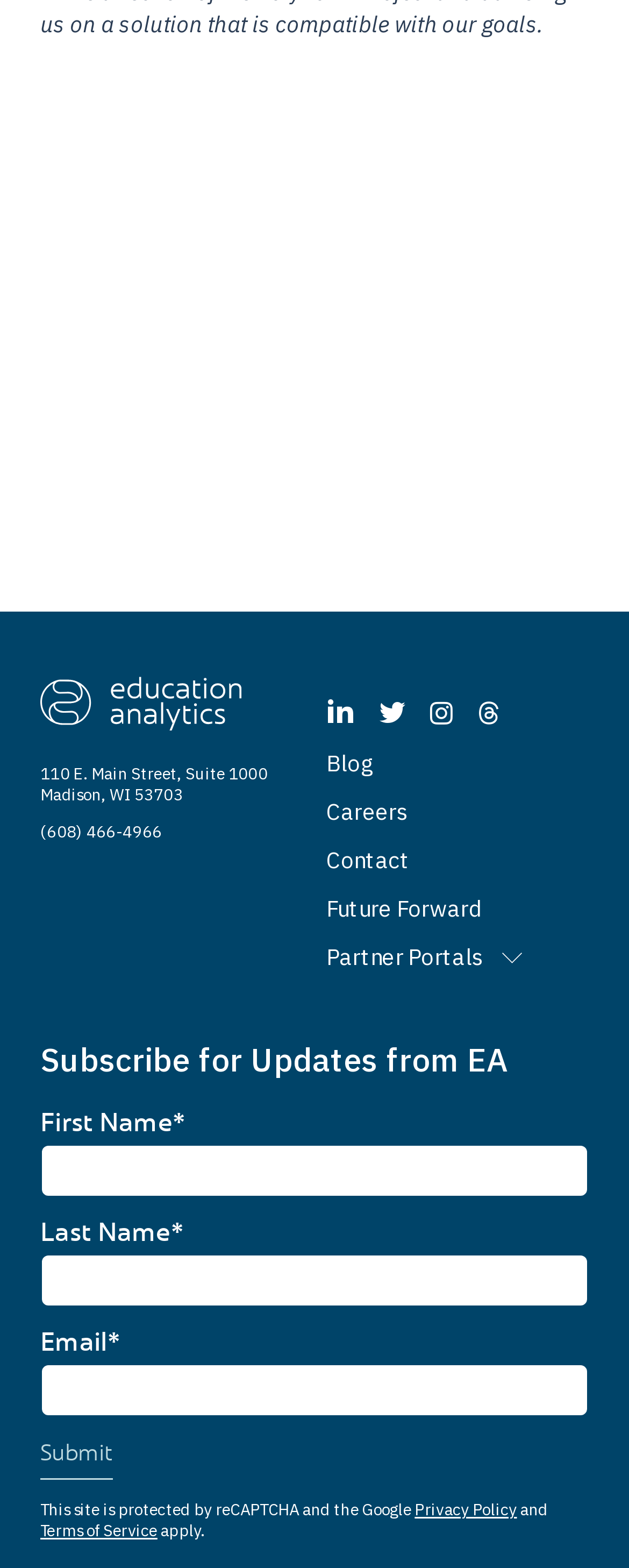Provide a short answer to the following question with just one word or phrase: What is the email address to contact EDU?

EDU@edanalytics.org